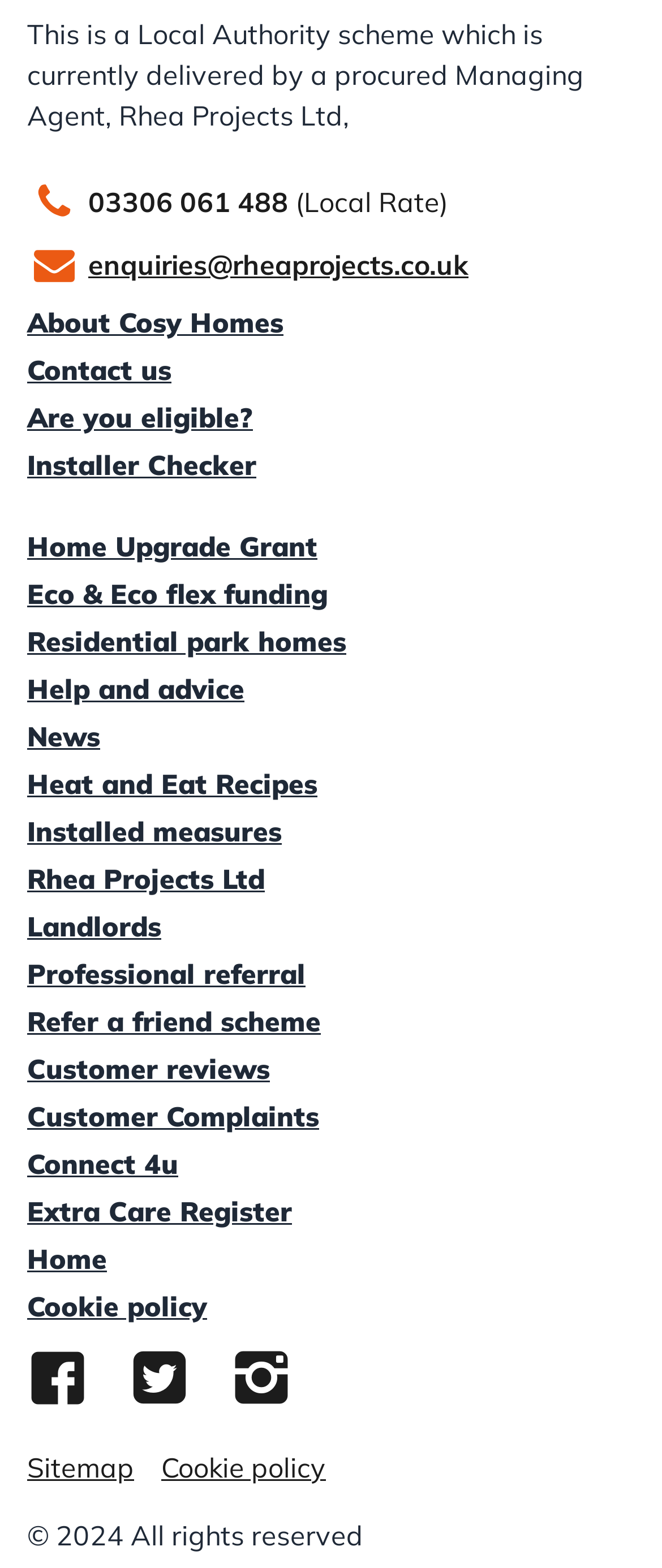Extract the bounding box coordinates for the HTML element that matches this description: "03306 061 488 (Local Rate)". The coordinates should be four float numbers between 0 and 1, i.e., [left, top, right, bottom].

[0.041, 0.113, 0.687, 0.149]